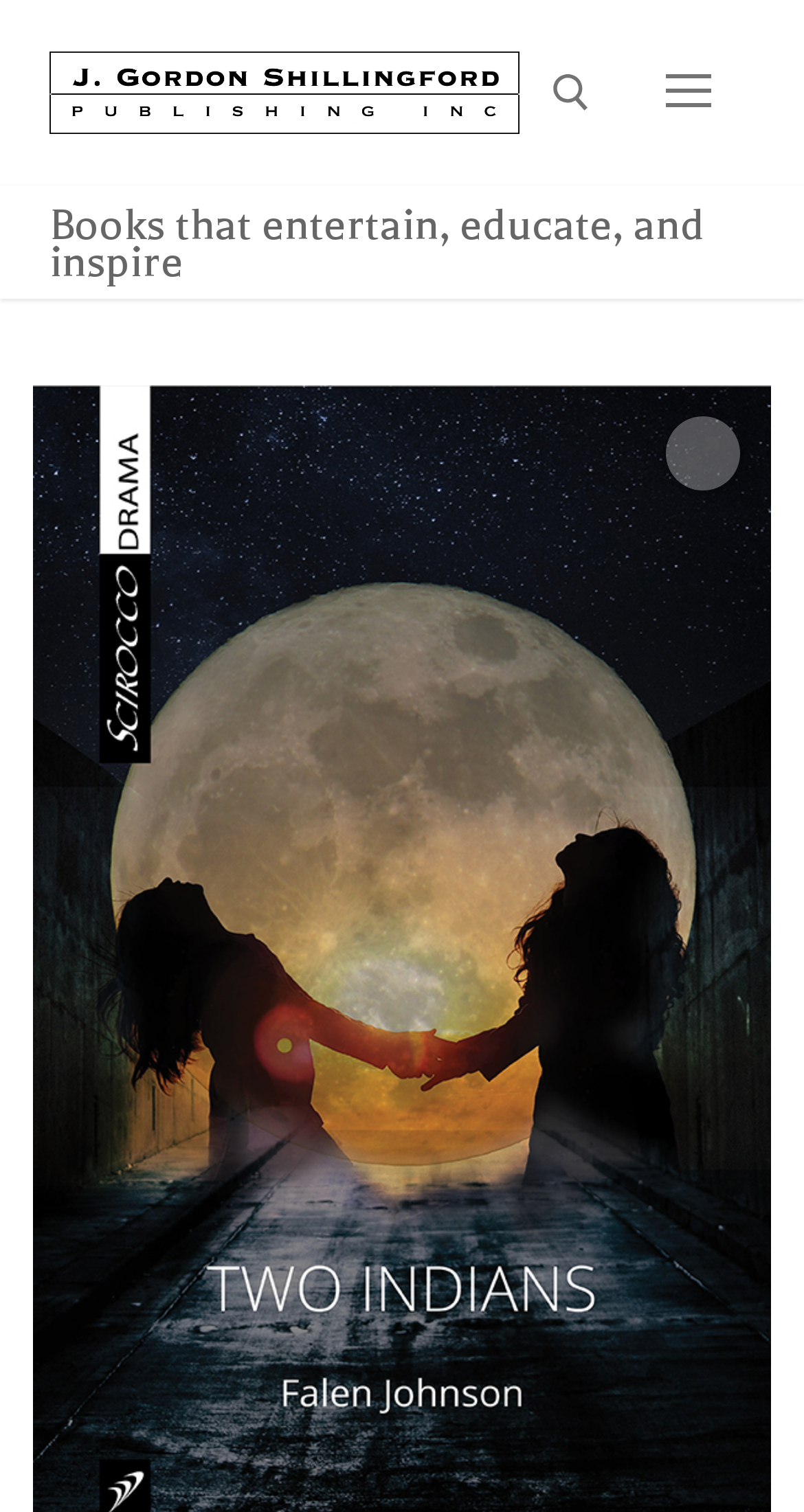Identify the bounding box of the HTML element described here: "15.04.202115.04.2021". Provide the coordinates as four float numbers between 0 and 1: [left, top, right, bottom].

None